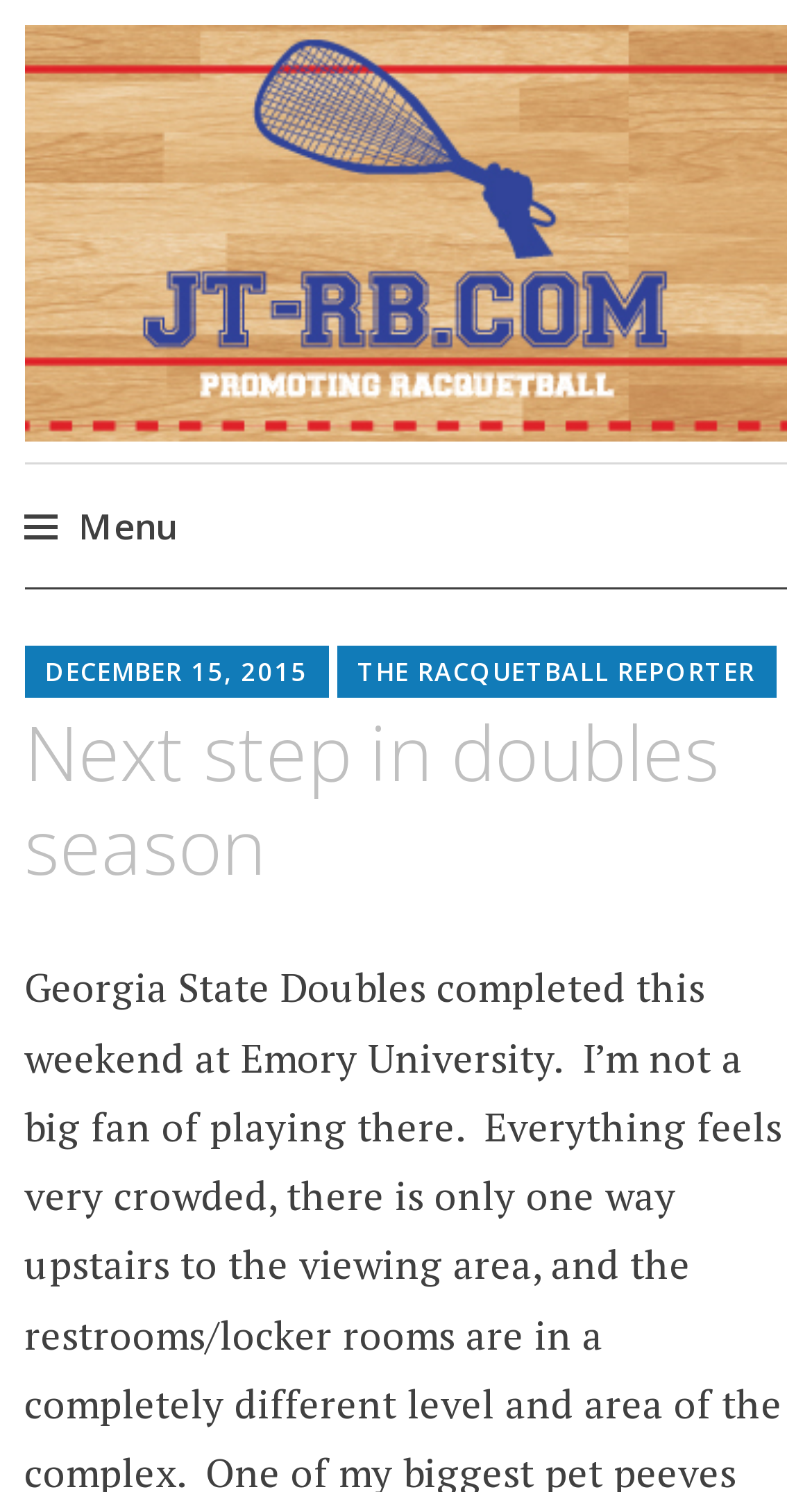Given the element description "Menu", identify the bounding box of the corresponding UI element.

[0.03, 0.311, 0.97, 0.395]